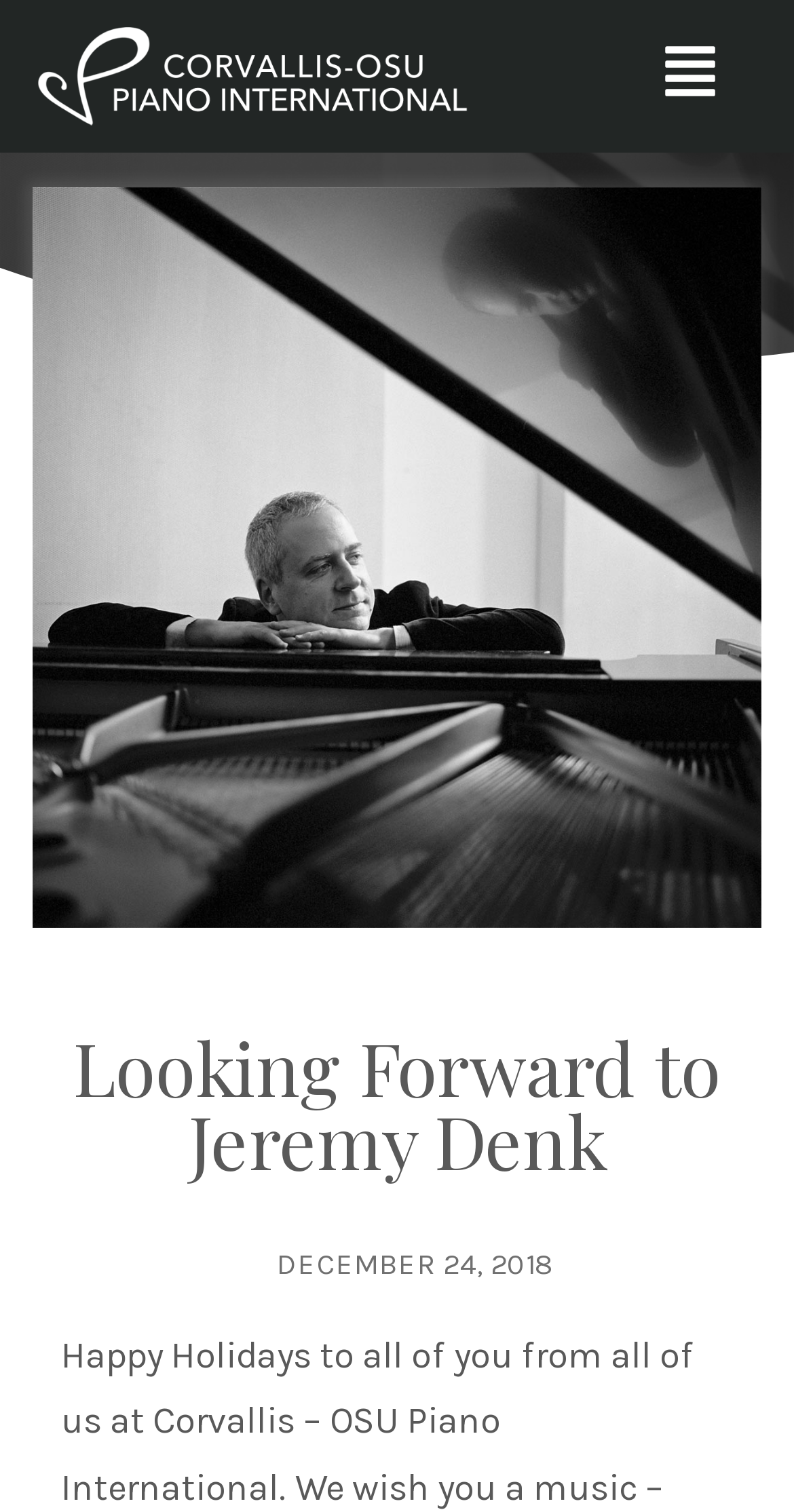Who is the person featured on the webpage?
Look at the image and construct a detailed response to the question.

I found the answer by looking at the image element with the text 'Jeremy Denk', which suggests that the webpage is about this person.